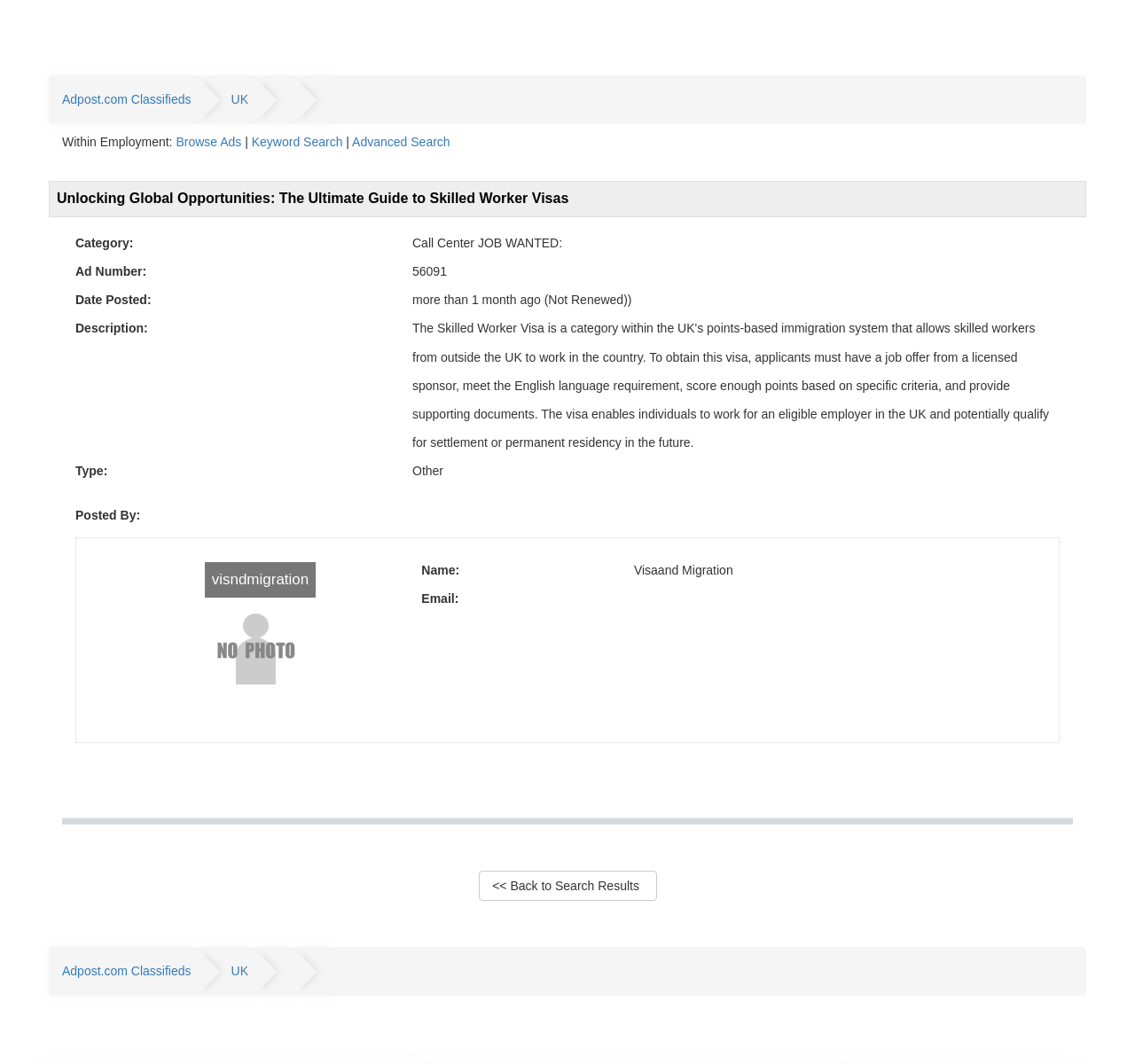From the webpage screenshot, identify the region described by visndmigration. Provide the bounding box coordinates as (top-left x, top-left y, bottom-right x, bottom-right y), with each value being a floating point number between 0 and 1.

[0.186, 0.536, 0.272, 0.552]